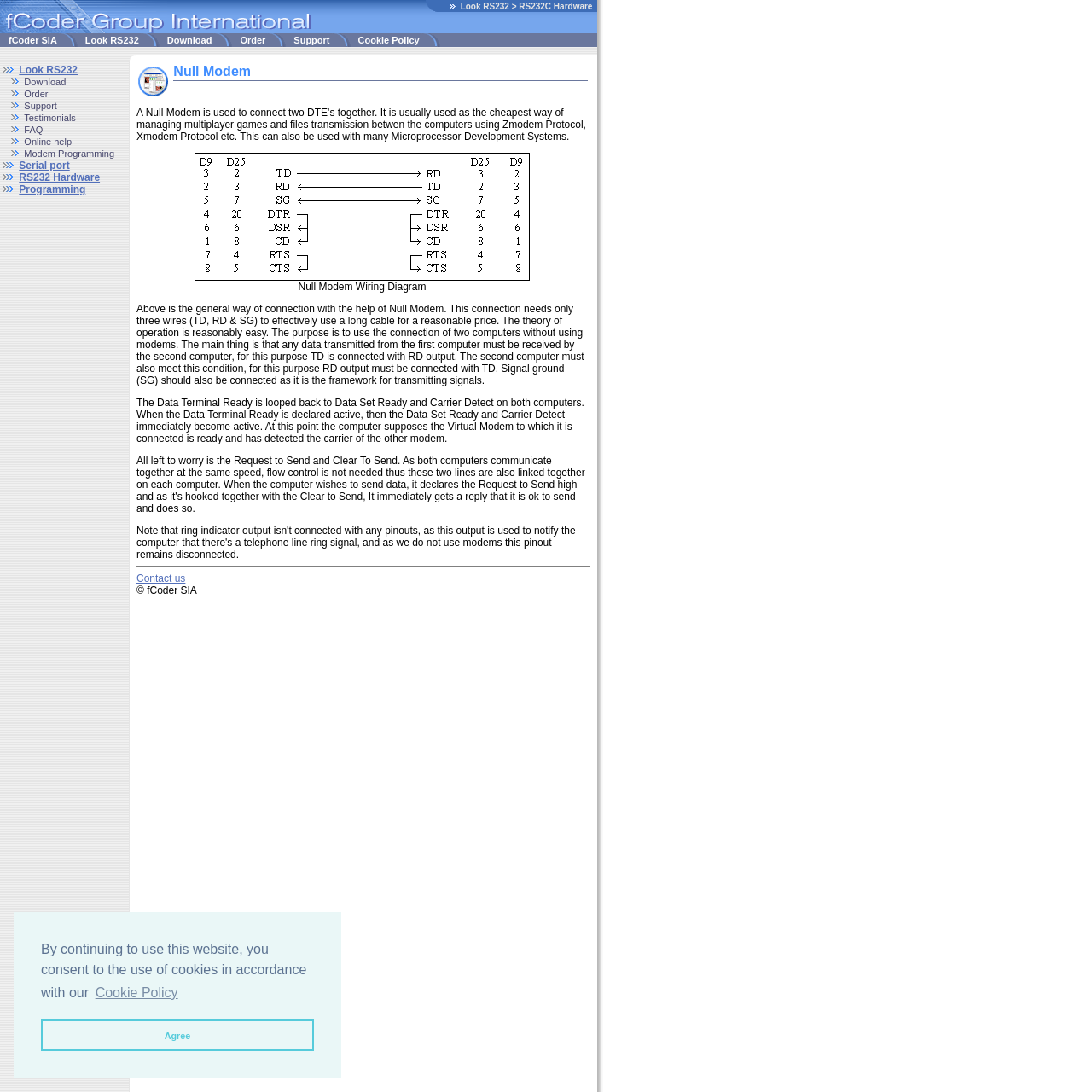What is the name of the company? From the image, respond with a single word or brief phrase.

fCoder SIA